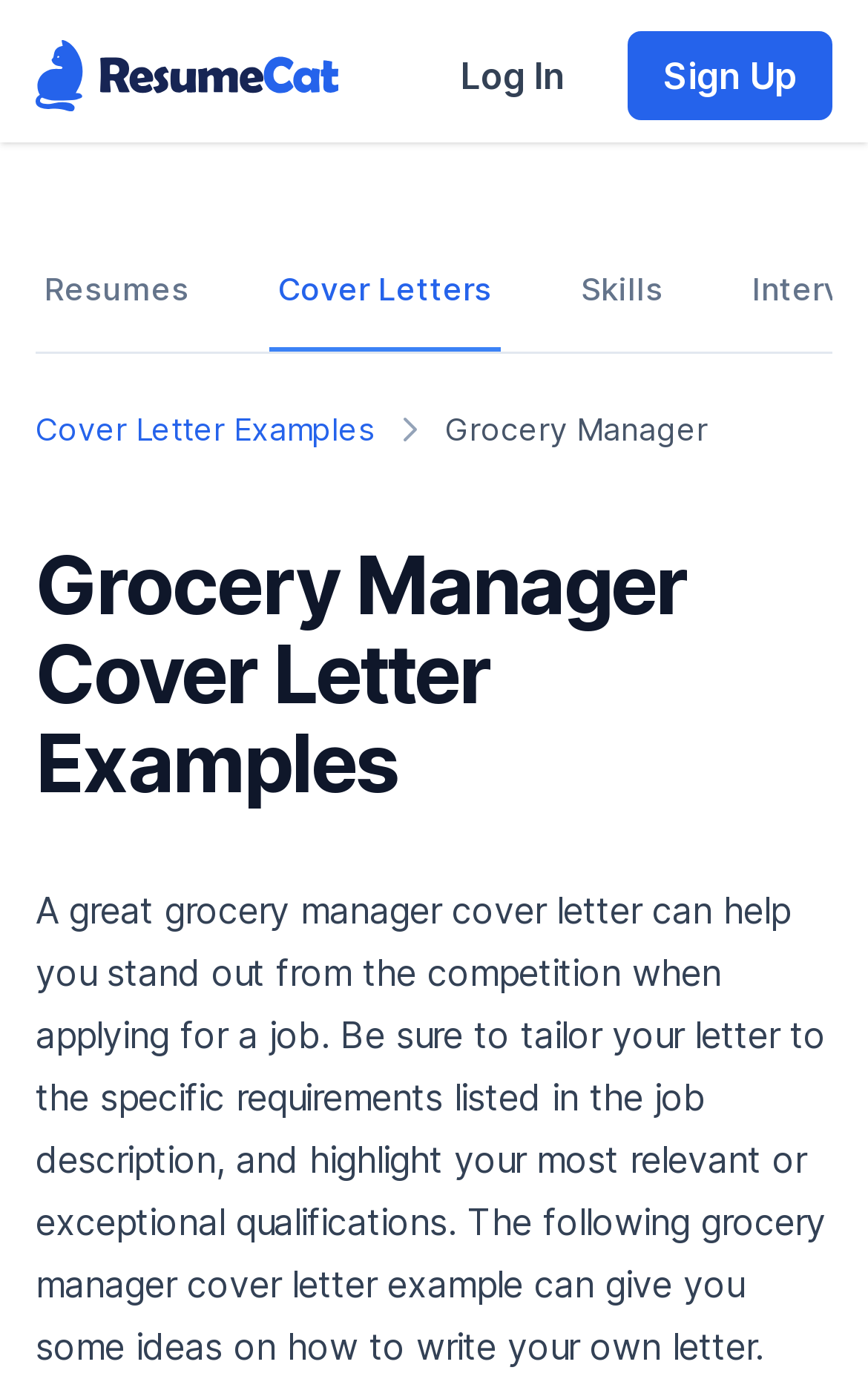From the webpage screenshot, identify the region described by Skills. Provide the bounding box coordinates as (top-left x, top-left y, bottom-right x, bottom-right y), with each value being a floating point number between 0 and 1.

[0.659, 0.168, 0.774, 0.256]